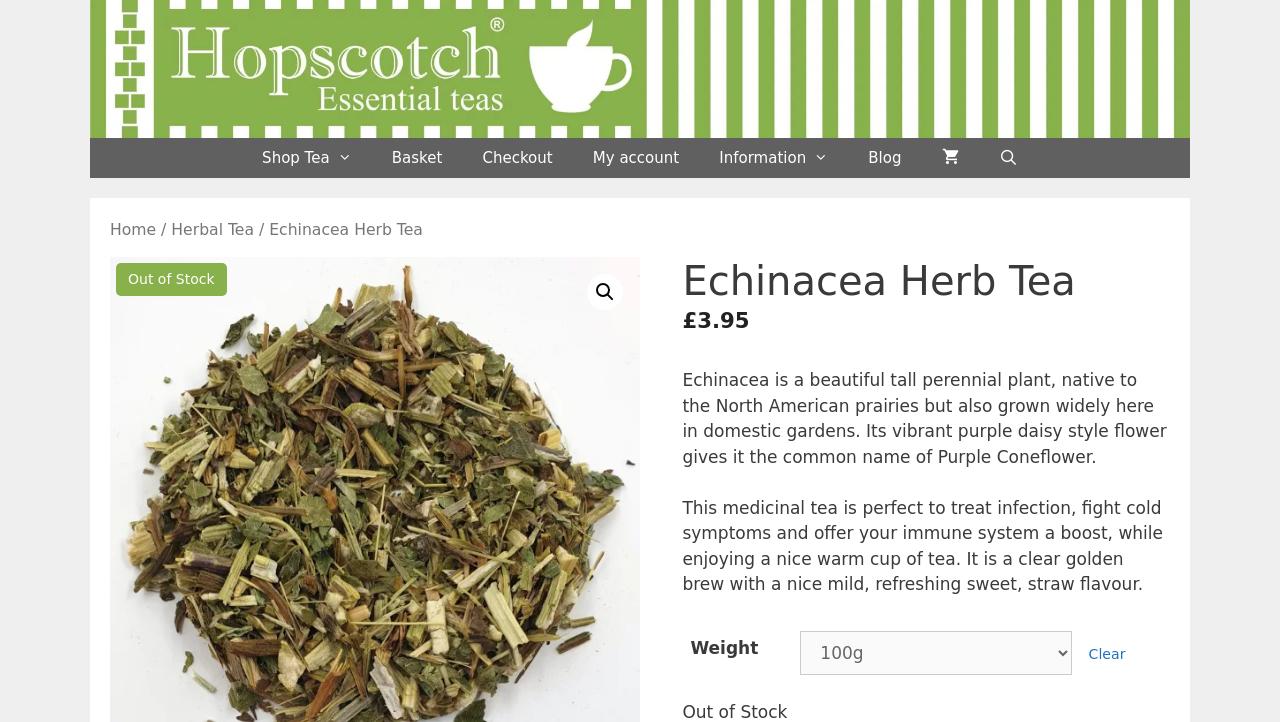Please answer the following question using a single word or phrase: What is the price of the tea?

£3.95